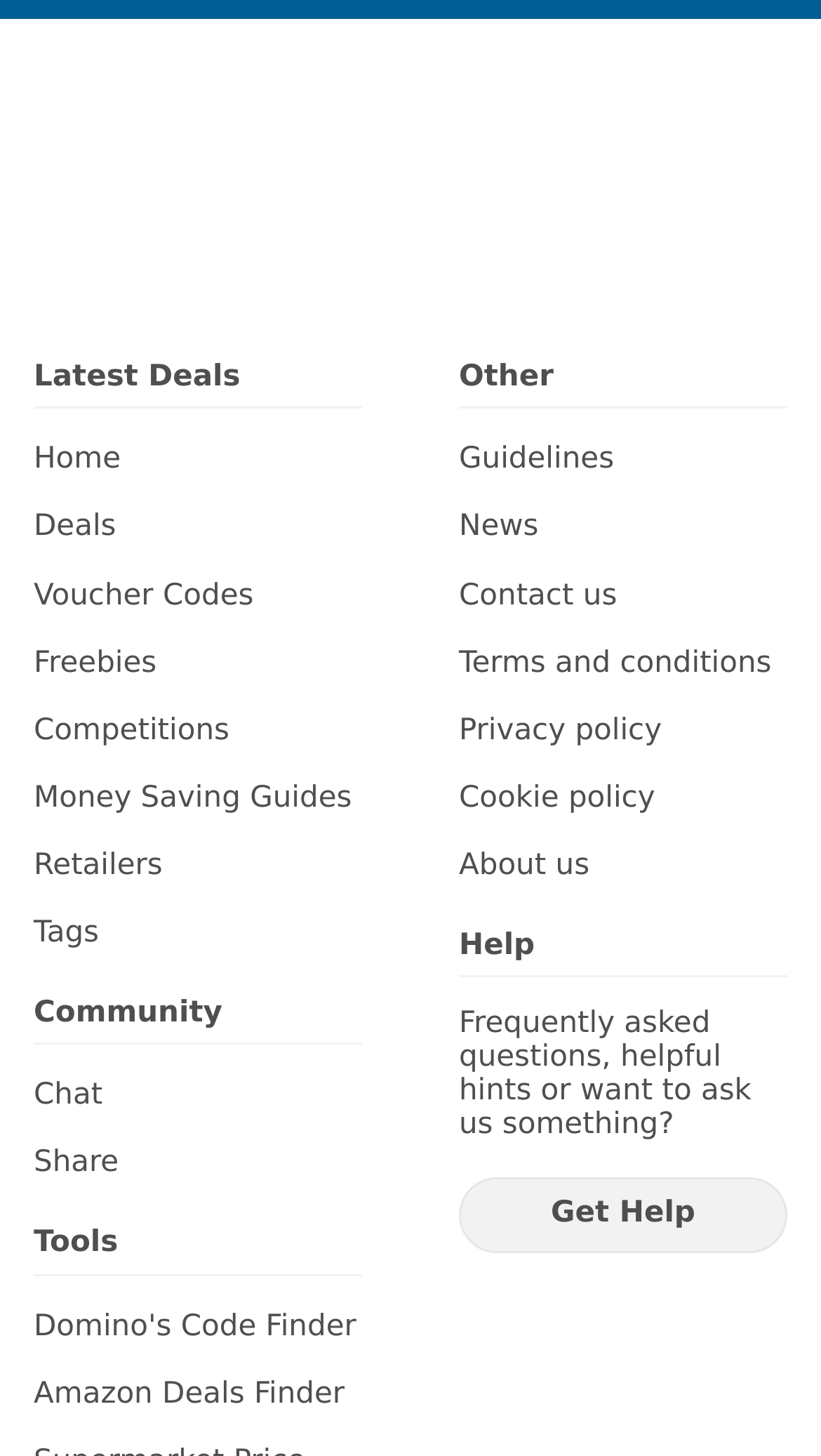Please indicate the bounding box coordinates for the clickable area to complete the following task: "Click on Home". The coordinates should be specified as four float numbers between 0 and 1, i.e., [left, top, right, bottom].

[0.041, 0.304, 0.441, 0.328]